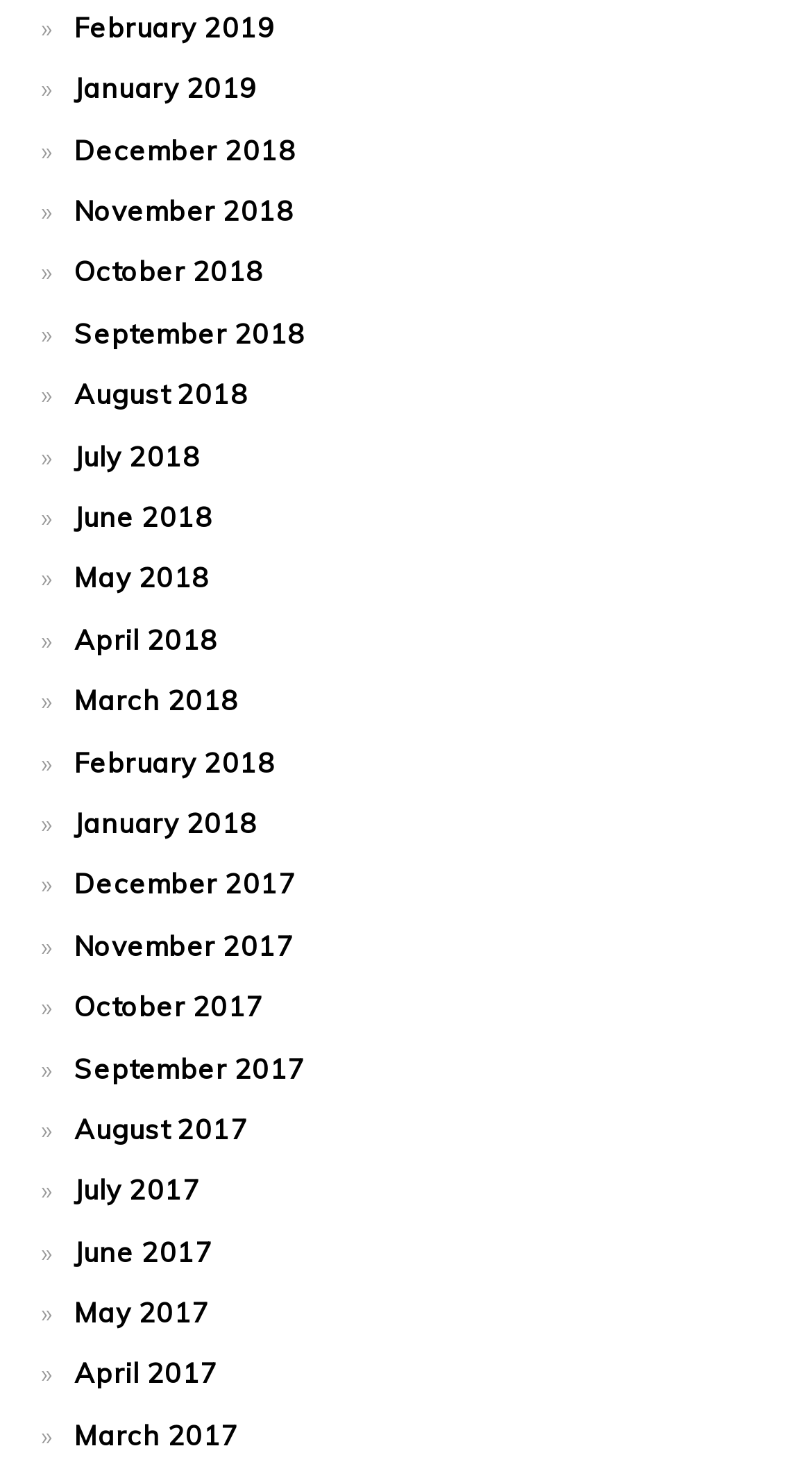Provide the bounding box coordinates of the area you need to click to execute the following instruction: "view December 2017".

[0.091, 0.593, 0.364, 0.616]